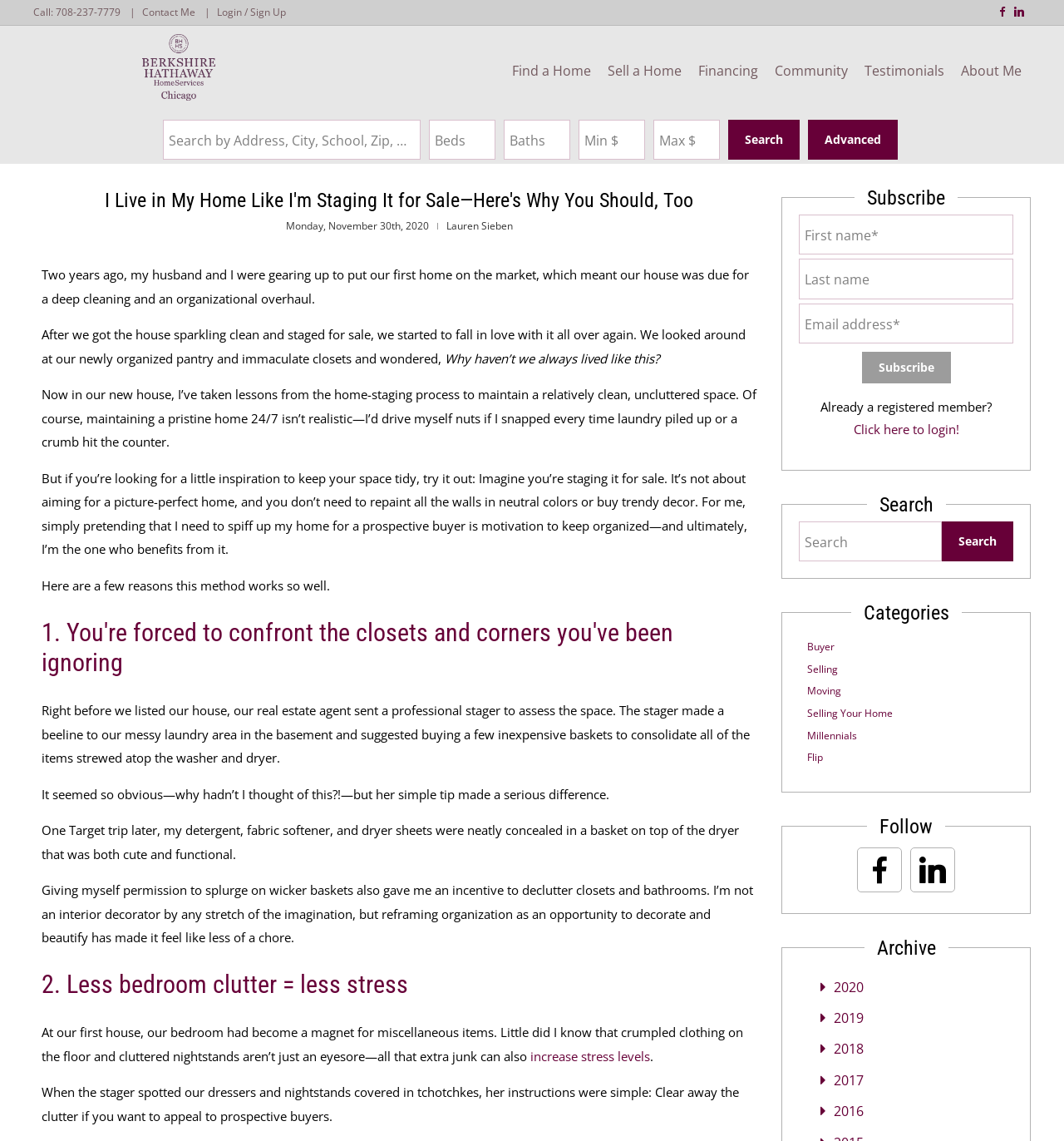Generate a comprehensive description of the webpage content.

This webpage is a blog post titled "I Live in My Home Like I'm Staging It for Sale—Here's Why You Should, Too" by Lauren Sieben. The post is dated Monday, November 30th, 2020. The author shares her experience of preparing her home for sale and how it inspired her to maintain a clean and organized living space.

At the top of the page, there is a navigation bar with links to "Find a Home", "Sell a Home", "Financing", "Community", "Testimonials", and "About Me". Below this, there is a search bar with options to filter by address, city, school, zip, neighborhood, or MLS number. The search bar also includes spin buttons to select the number of beds, baths, and minimum and maximum prices.

The main content of the post is divided into sections, each with a heading. The first section introduces the idea of living in a home as if it's being staged for sale. The author shares her experience of deep cleaning and organizing her home before putting it on the market and how it made her fall in love with her home again.

The next section lists reasons why this method works, including being forced to confront cluttered areas and reducing stress. The author shares specific examples of how she organized her laundry area and bedroom, and how it made a significant difference.

The page also includes a subscription form, where visitors can enter their first name, last name, and email address to subscribe. There is also a search bar and a list of categories, including "Buyer", "Selling", "Moving", and "Millennials". Additionally, there are links to follow the author on Facebook and LinkedIn.

At the bottom of the page, there is an archive section with links to previous years, including 2020, 2019, and 2018.